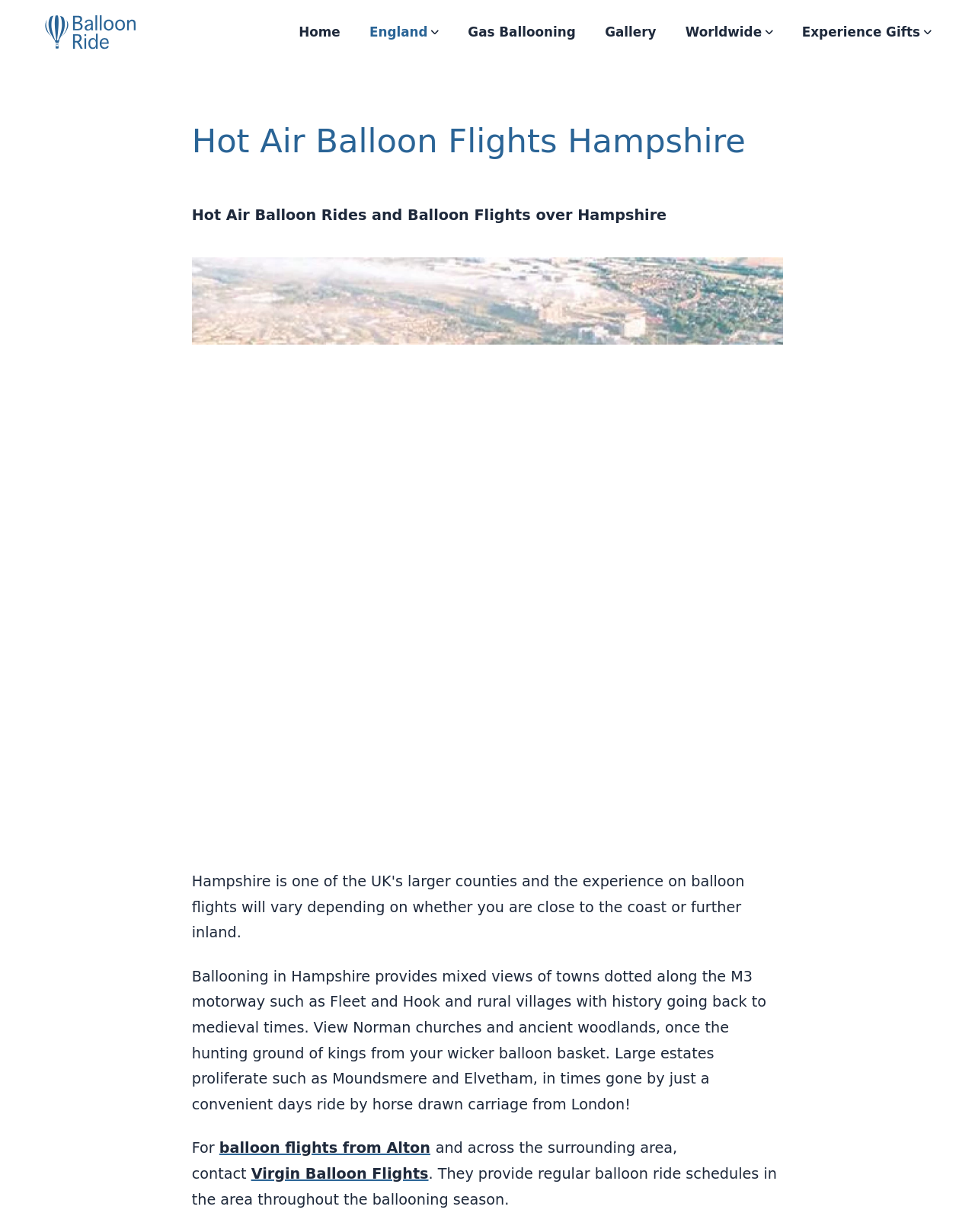Determine the bounding box coordinates of the area to click in order to meet this instruction: "Navigate to Home".

[0.303, 0.016, 0.353, 0.036]